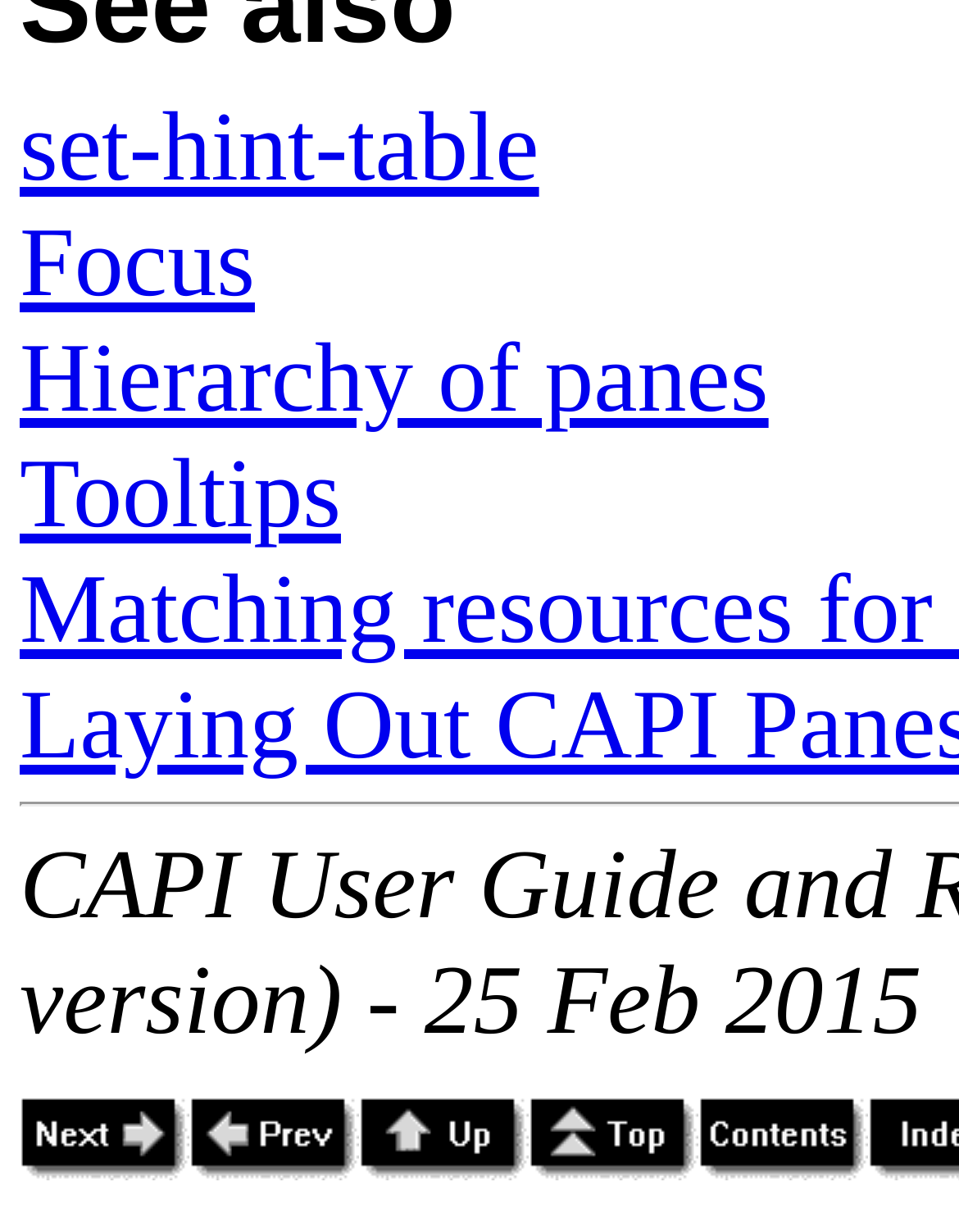Identify the bounding box of the UI component described as: "alt="Up"".

[0.374, 0.933, 0.551, 0.967]